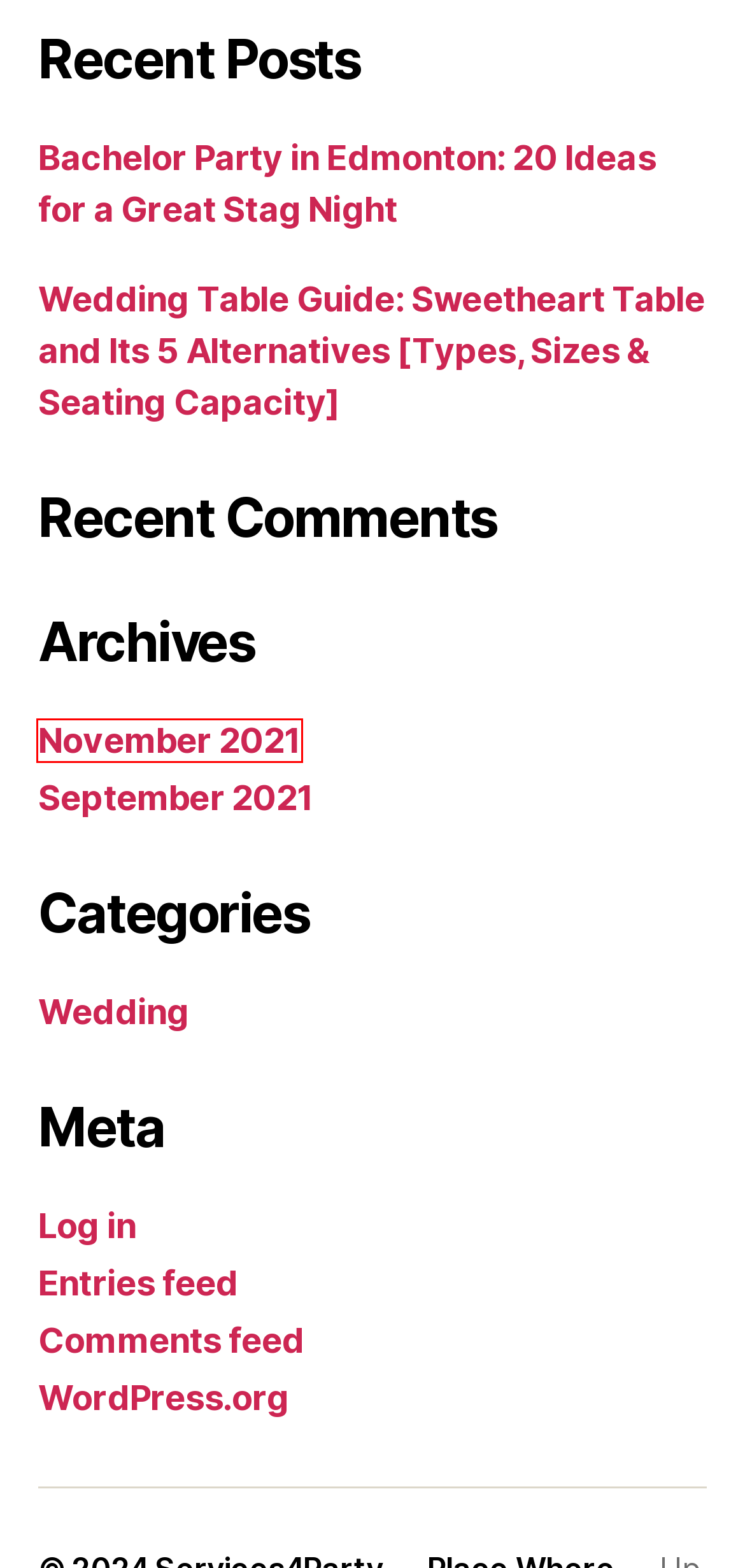Look at the screenshot of a webpage where a red bounding box surrounds a UI element. Your task is to select the best-matching webpage description for the new webpage after you click the element within the bounding box. The available options are:
A. November 2021 - Services4Party — Place Where The Best Party Services Live
B. Blog Tool, Publishing Platform, and CMS | WordPress.org English (Canada)
C. 20 Inspirational Bachelor Party Ideas in Edmonton - Services4Party
D. Definitive Guide To Wedding Tables – Dimensions, Decorations, Peculiarities
E. Log In ‹ Services4Party — Place Where The Best Party Services Live — WordPress
F. Jane Woods, Author at Services4Party — Place Where The Best Party Services Live
G. Services4Party — Place Where The Best Party Services Live
H. Comments for Services4Party — Place Where The Best Party Services Live

A